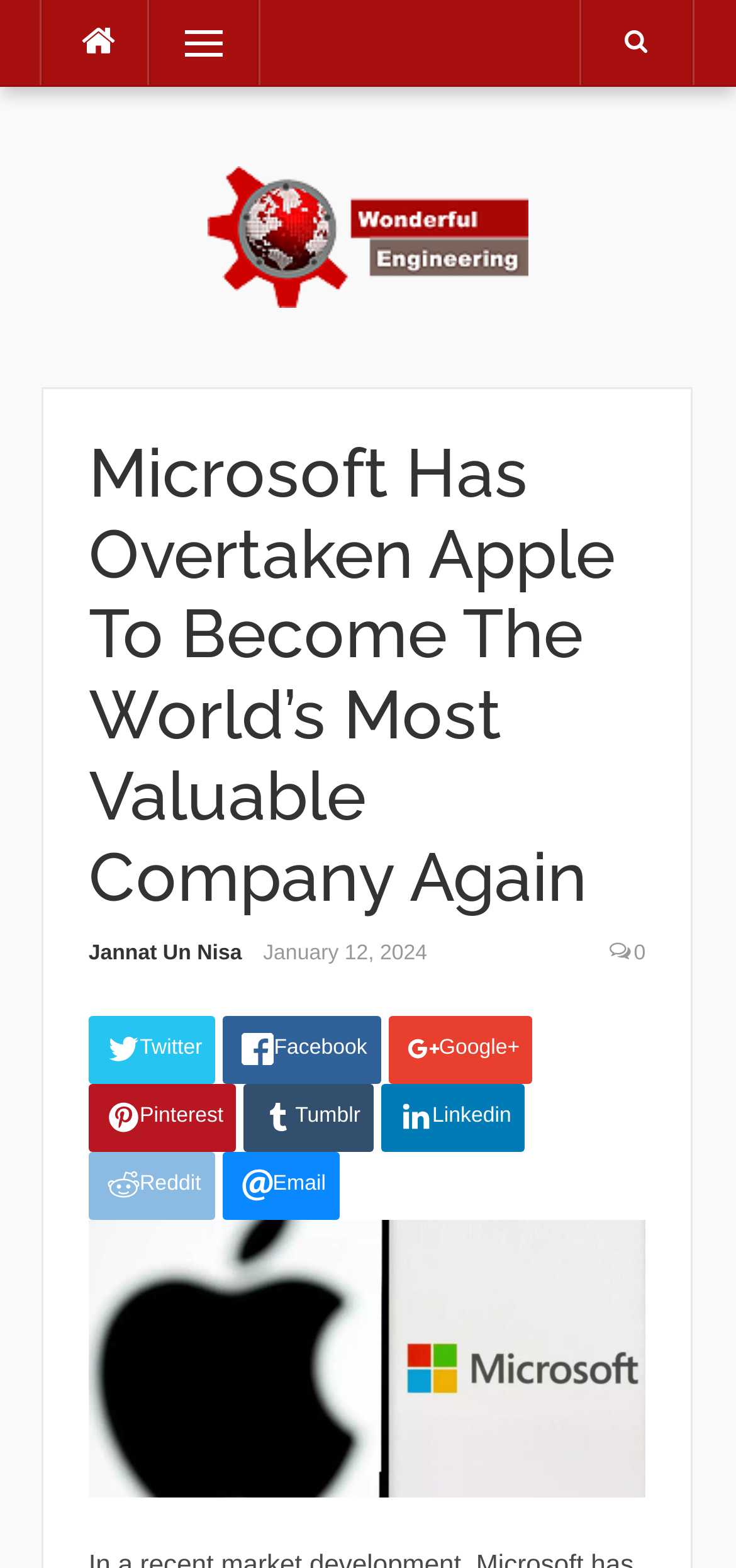From the element description: "Jannat Un Nisa", extract the bounding box coordinates of the UI element. The coordinates should be expressed as four float numbers between 0 and 1, in the order [left, top, right, bottom].

[0.12, 0.601, 0.329, 0.616]